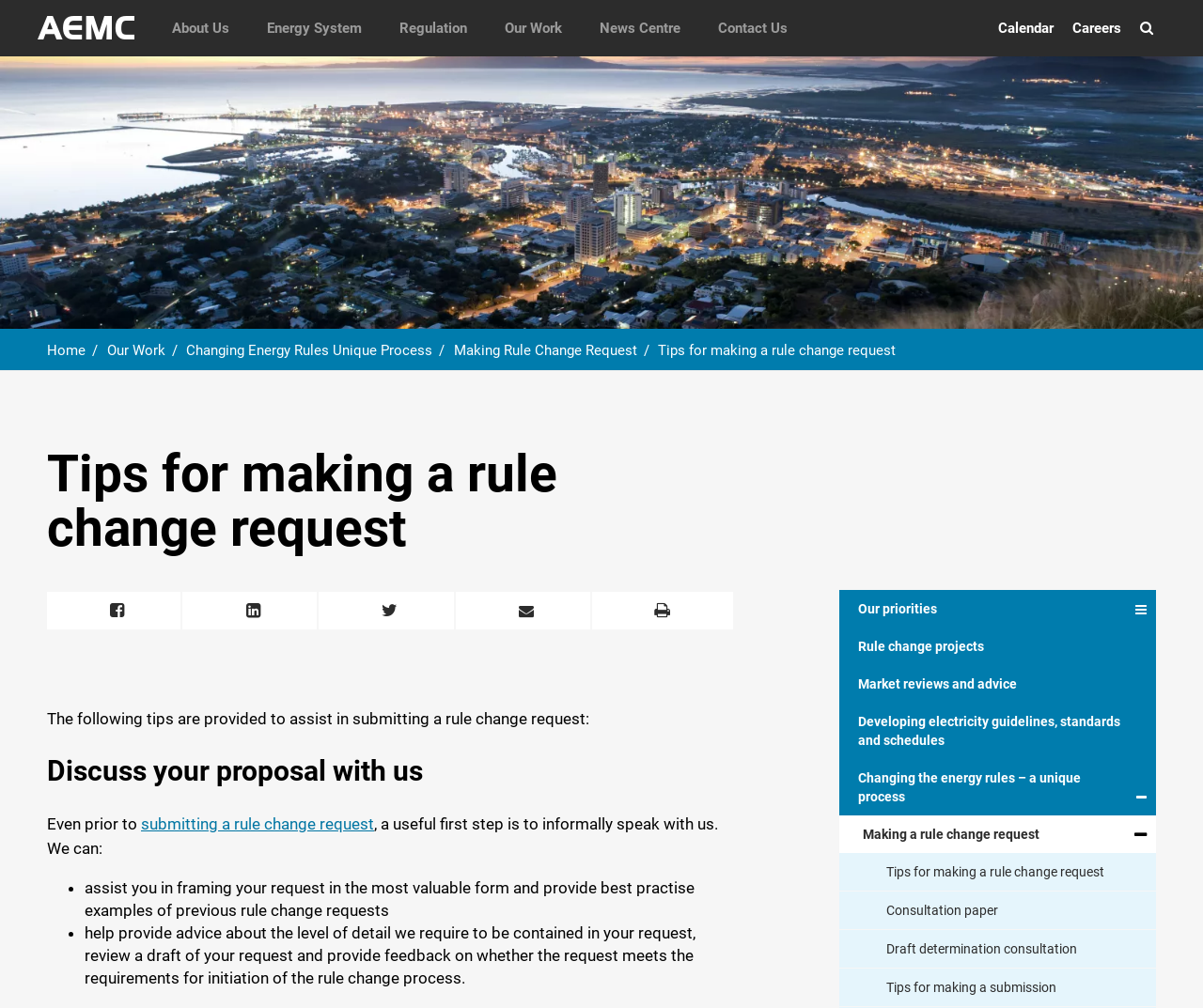How many links are there in the navigation menu?
From the screenshot, supply a one-word or short-phrase answer.

7